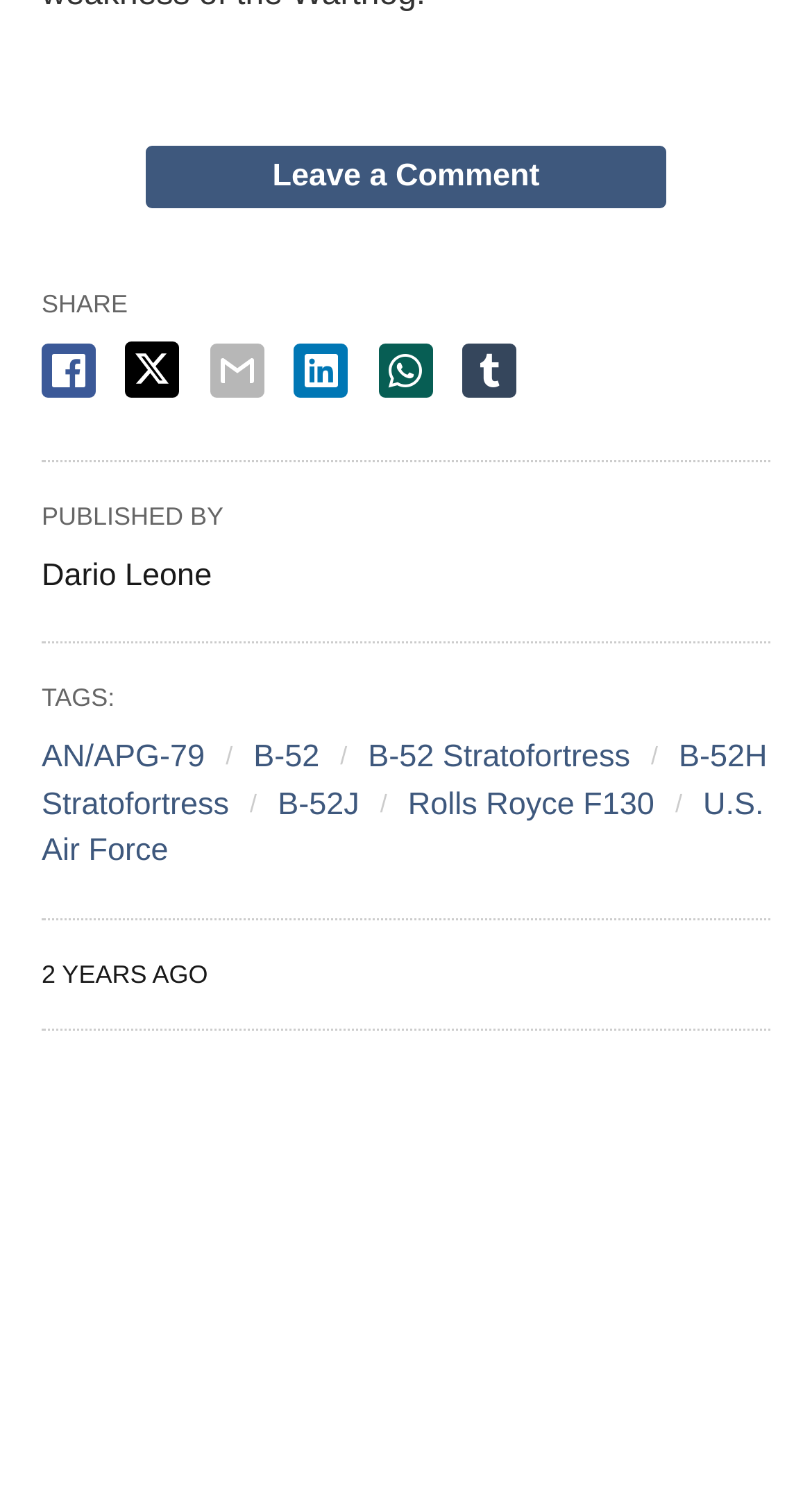Determine the bounding box coordinates for the area that should be clicked to carry out the following instruction: "Click to leave a comment".

[0.179, 0.096, 0.821, 0.138]